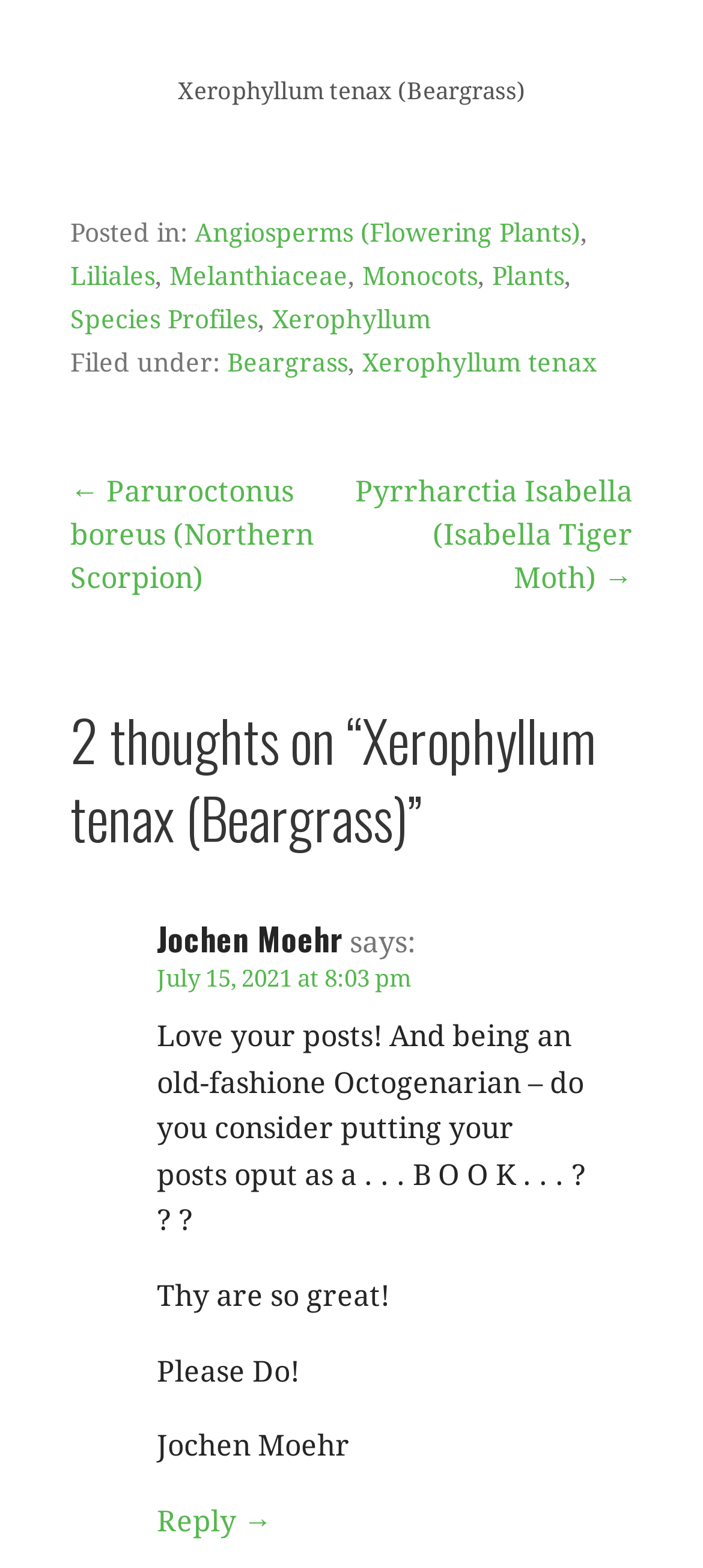Identify the bounding box coordinates necessary to click and complete the given instruction: "View posts in the Liliales category".

[0.1, 0.166, 0.221, 0.185]